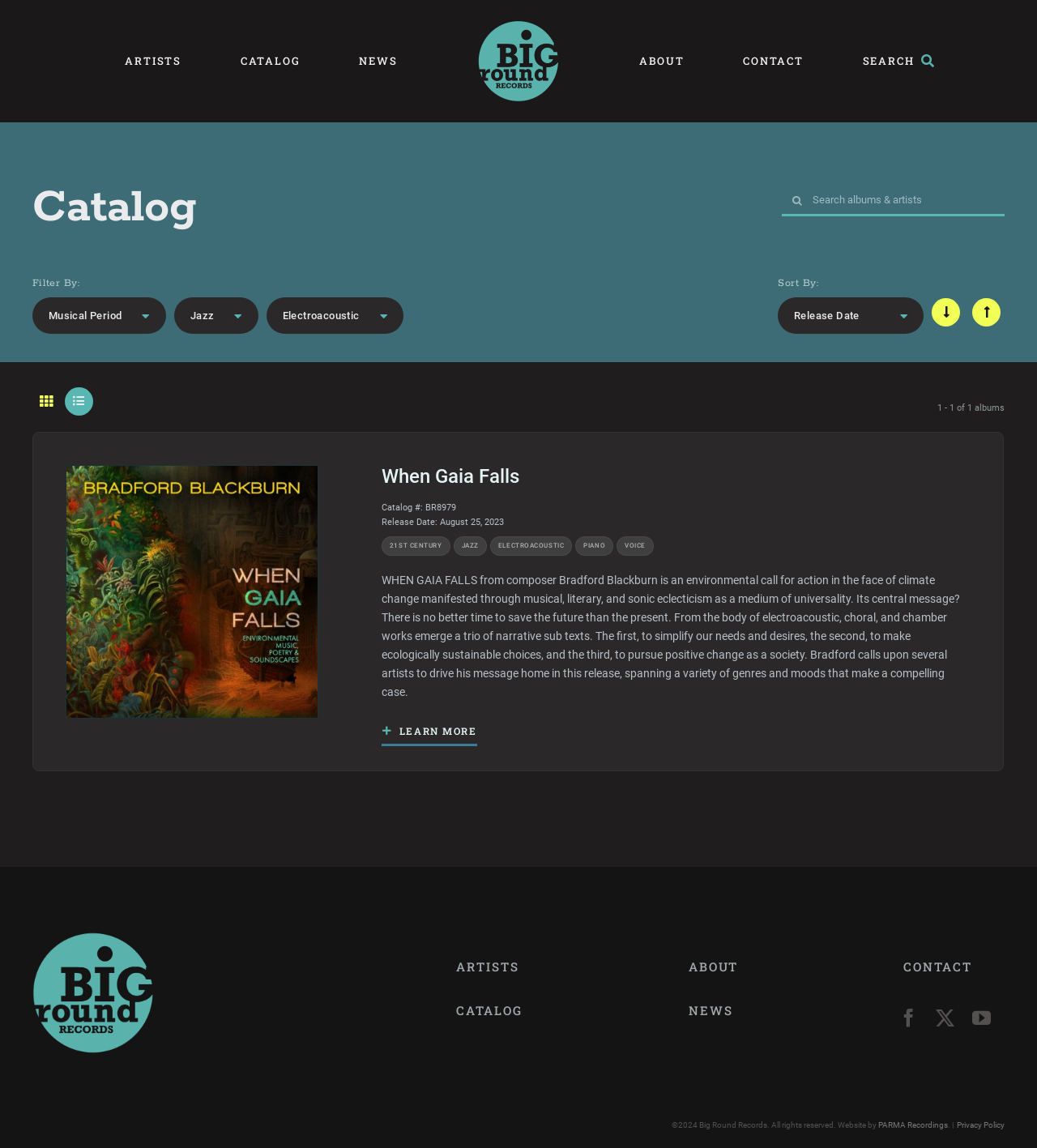Using the element description: "aria-label="Link to ?instrumentation=electroacoustic&genre=jazz&view=list"", determine the bounding box coordinates for the specified UI element. The coordinates should be four float numbers between 0 and 1, [left, top, right, bottom].

[0.062, 0.337, 0.09, 0.362]